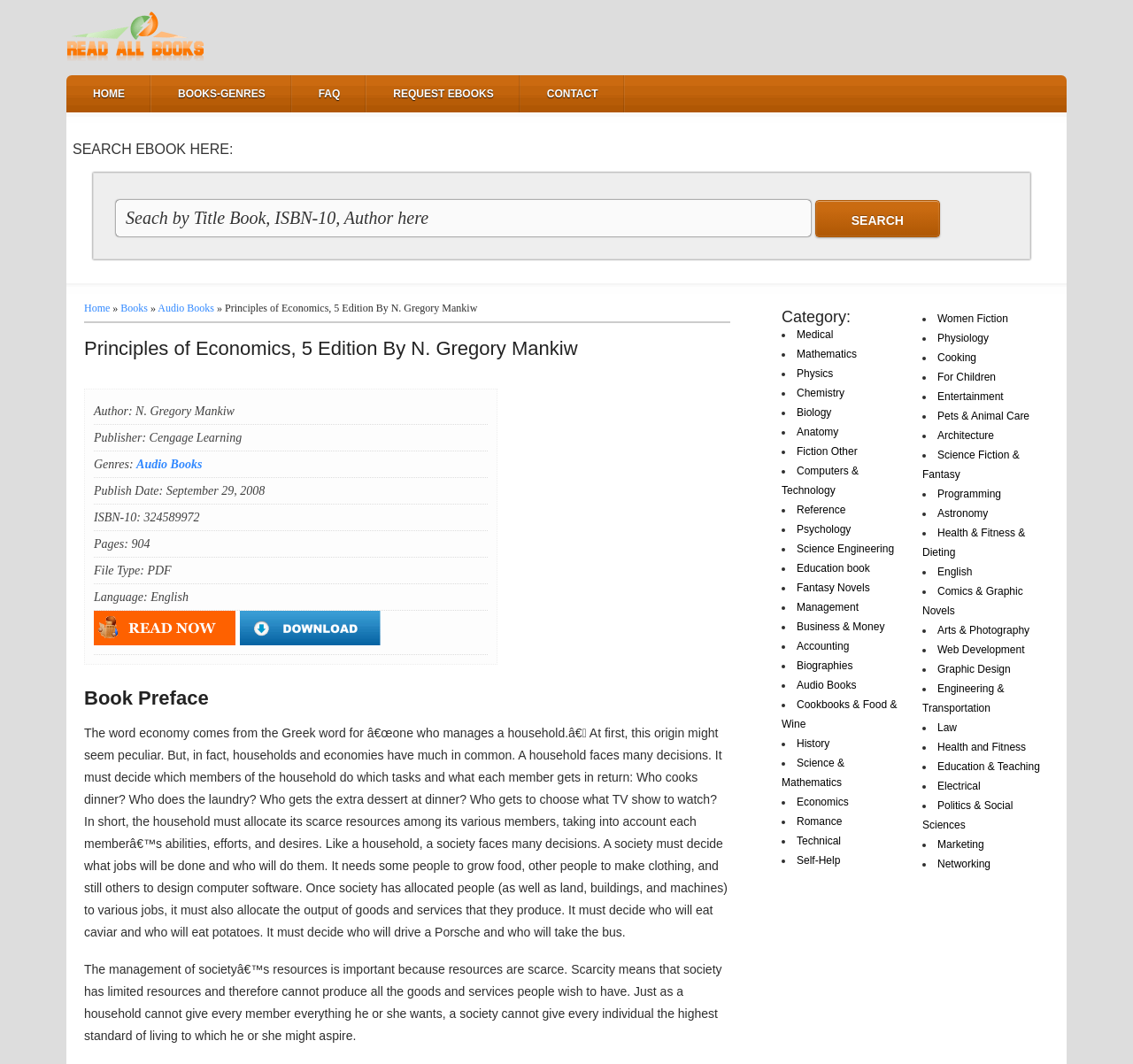Please study the image and answer the question comprehensively:
What is the purpose of the 'SEARCH EBOOK HERE:' heading?

I found the purpose of the 'SEARCH EBOOK HERE:' heading by looking at the heading element and the surrounding elements, including the textbox and search button, which suggest that the purpose of the heading is to search for ebooks.